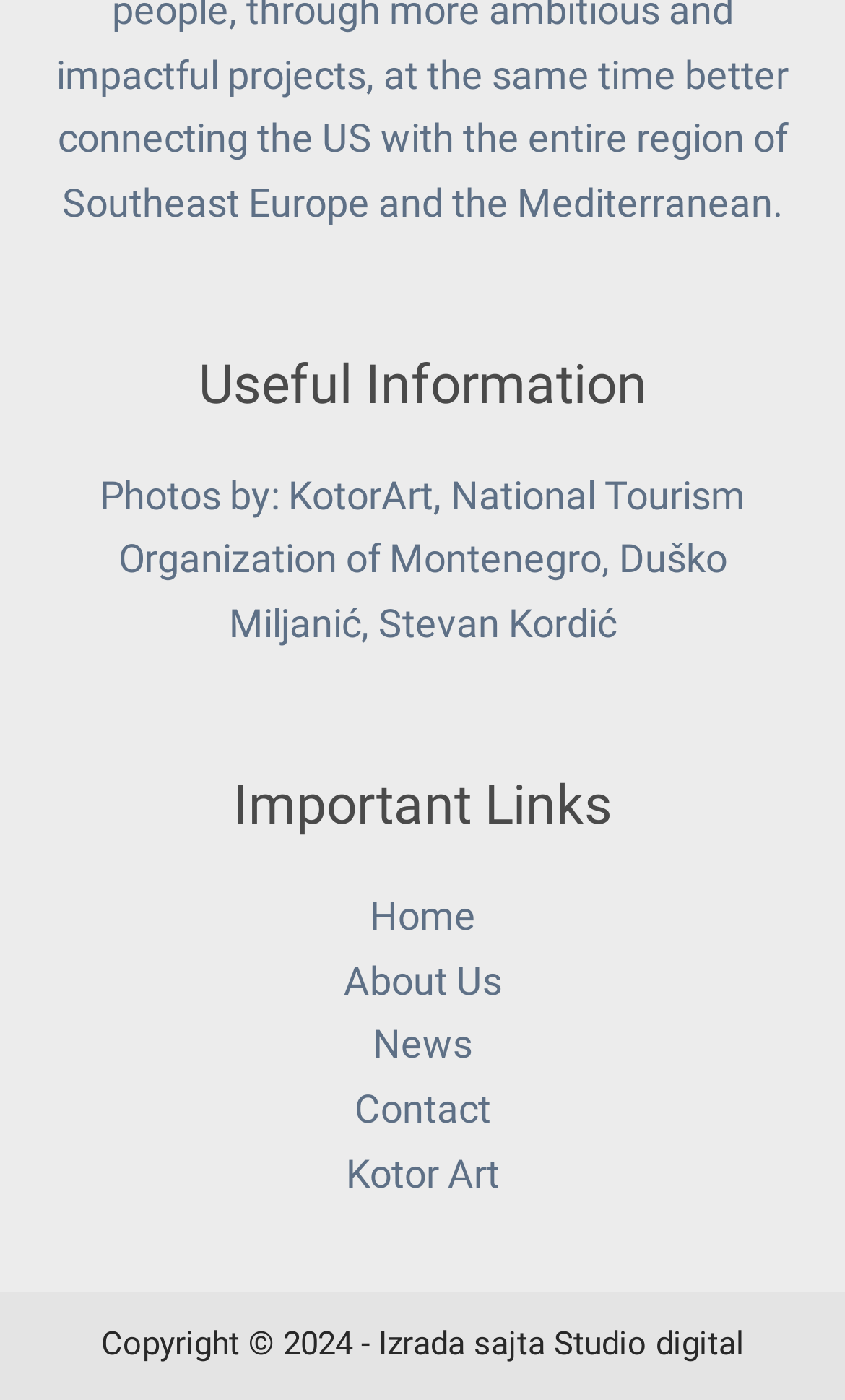Respond with a single word or phrase:
How many links are there in the 'Important Links' section?

5